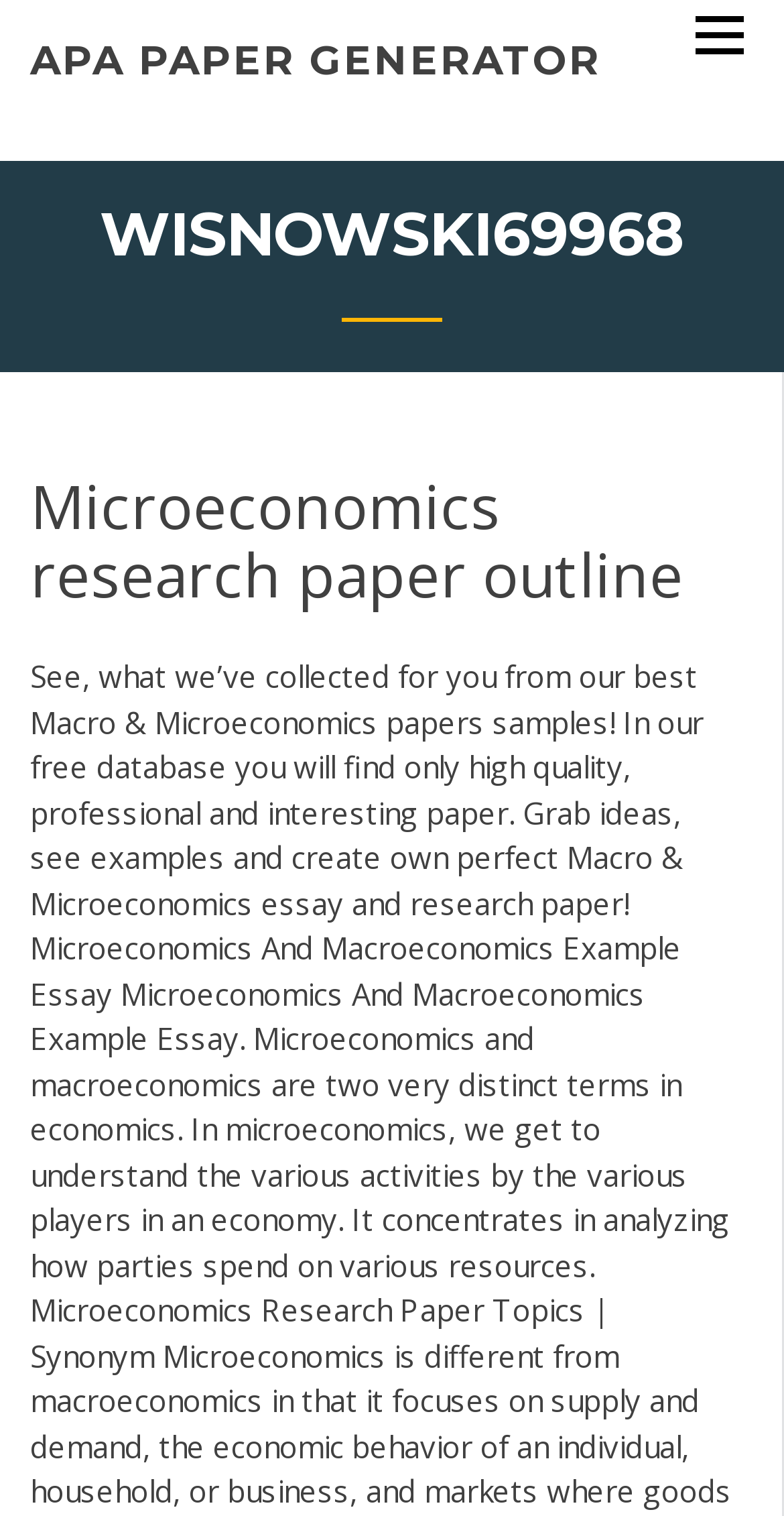Determine the bounding box for the UI element as described: "apa paper generator". The coordinates should be represented as four float numbers between 0 and 1, formatted as [left, top, right, bottom].

[0.038, 0.024, 0.767, 0.056]